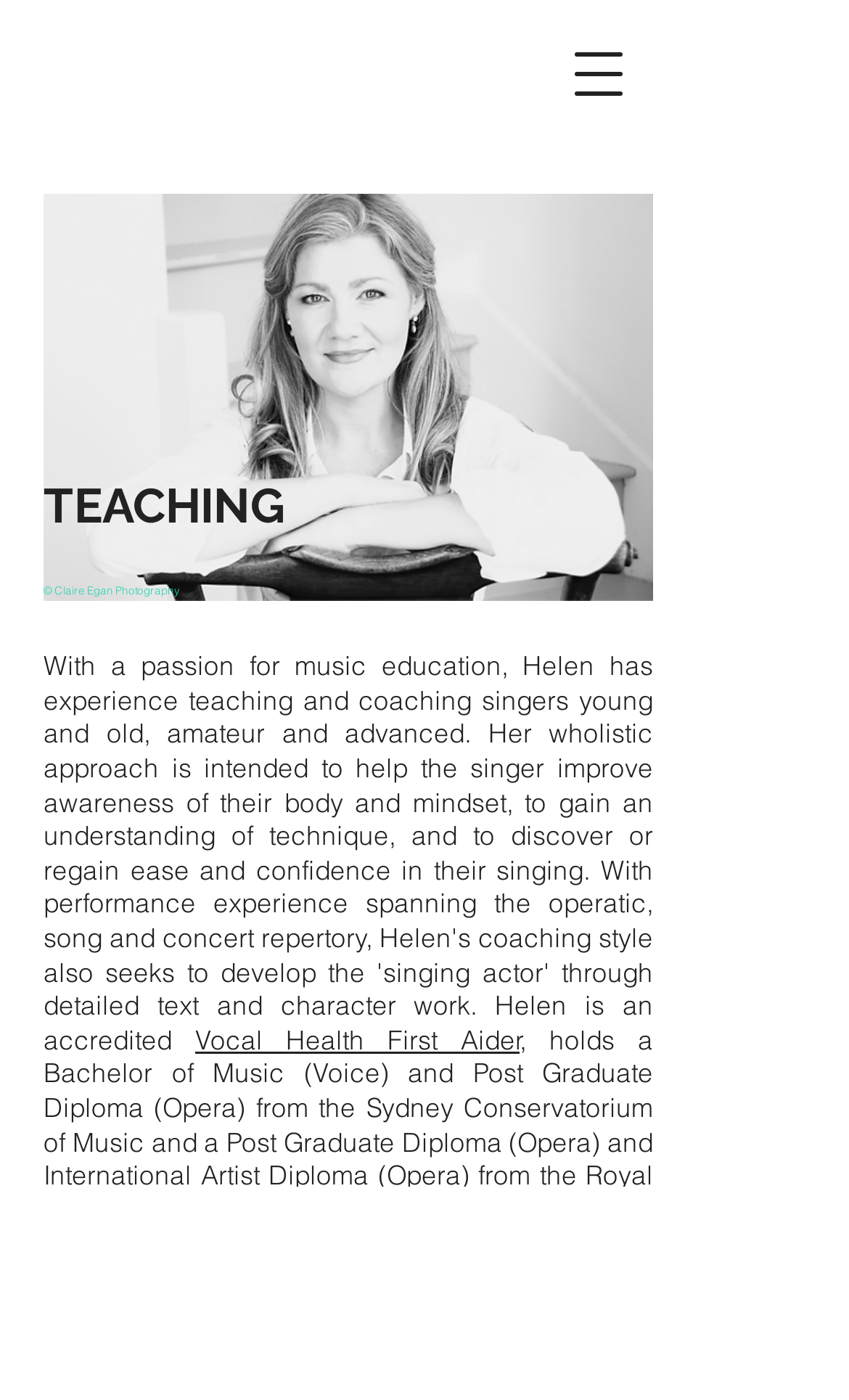Identify the bounding box coordinates for the UI element described as follows: "Vocal Health First Aider,". Ensure the coordinates are four float numbers between 0 and 1, formatted as [left, top, right, bottom].

[0.23, 0.731, 0.62, 0.754]